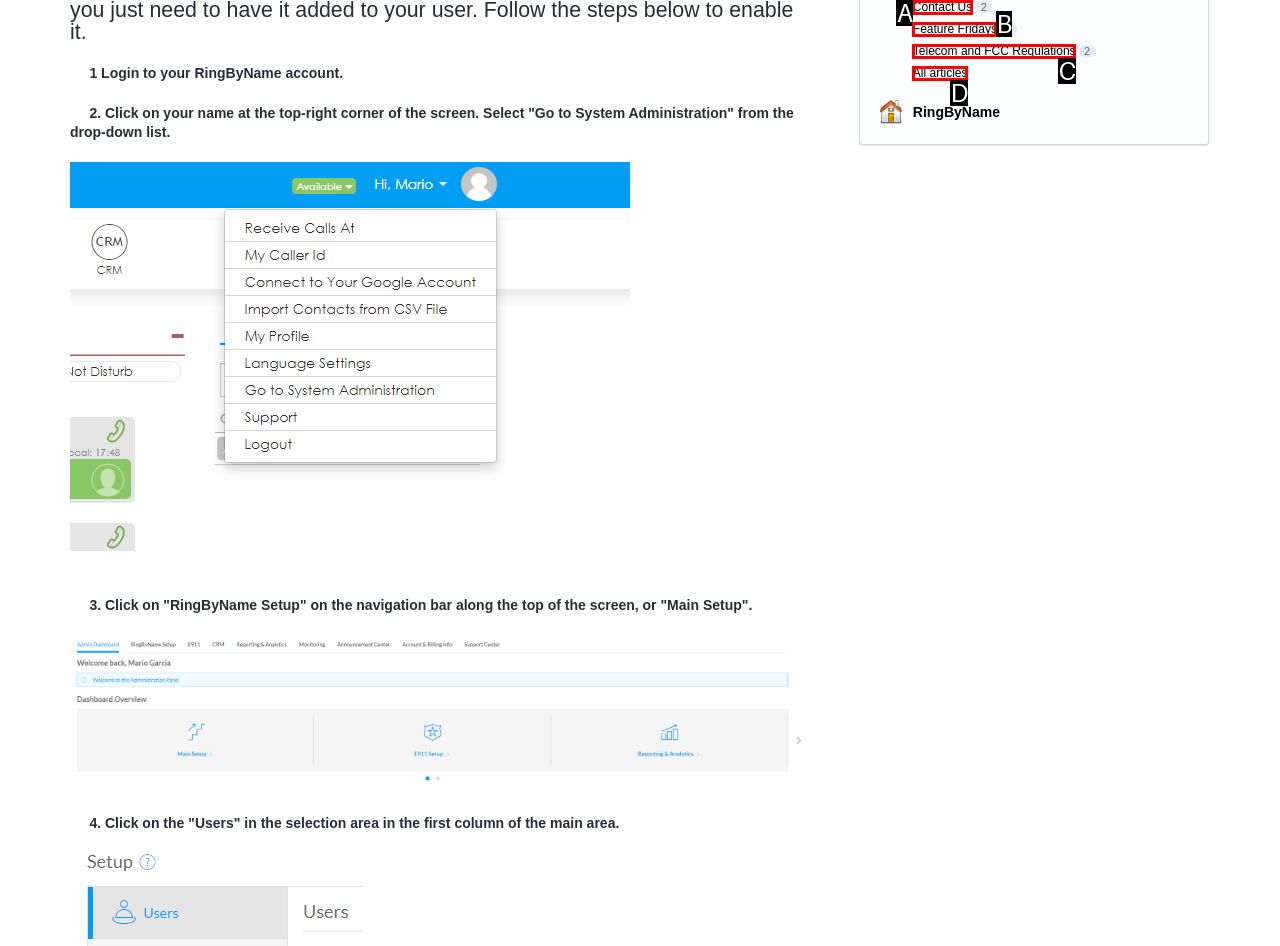Based on the description: All articles, identify the matching lettered UI element.
Answer by indicating the letter from the choices.

D